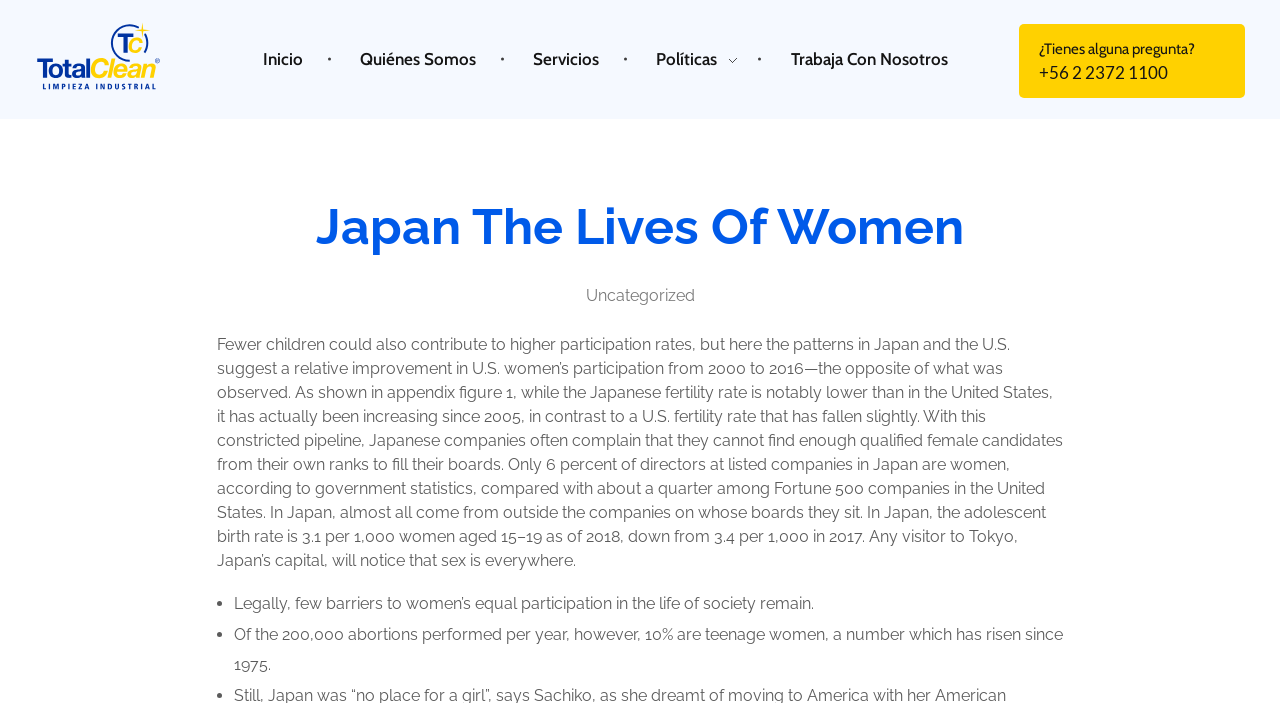What is the fertility rate trend in Japan since 2005? Using the information from the screenshot, answer with a single word or phrase.

Increasing